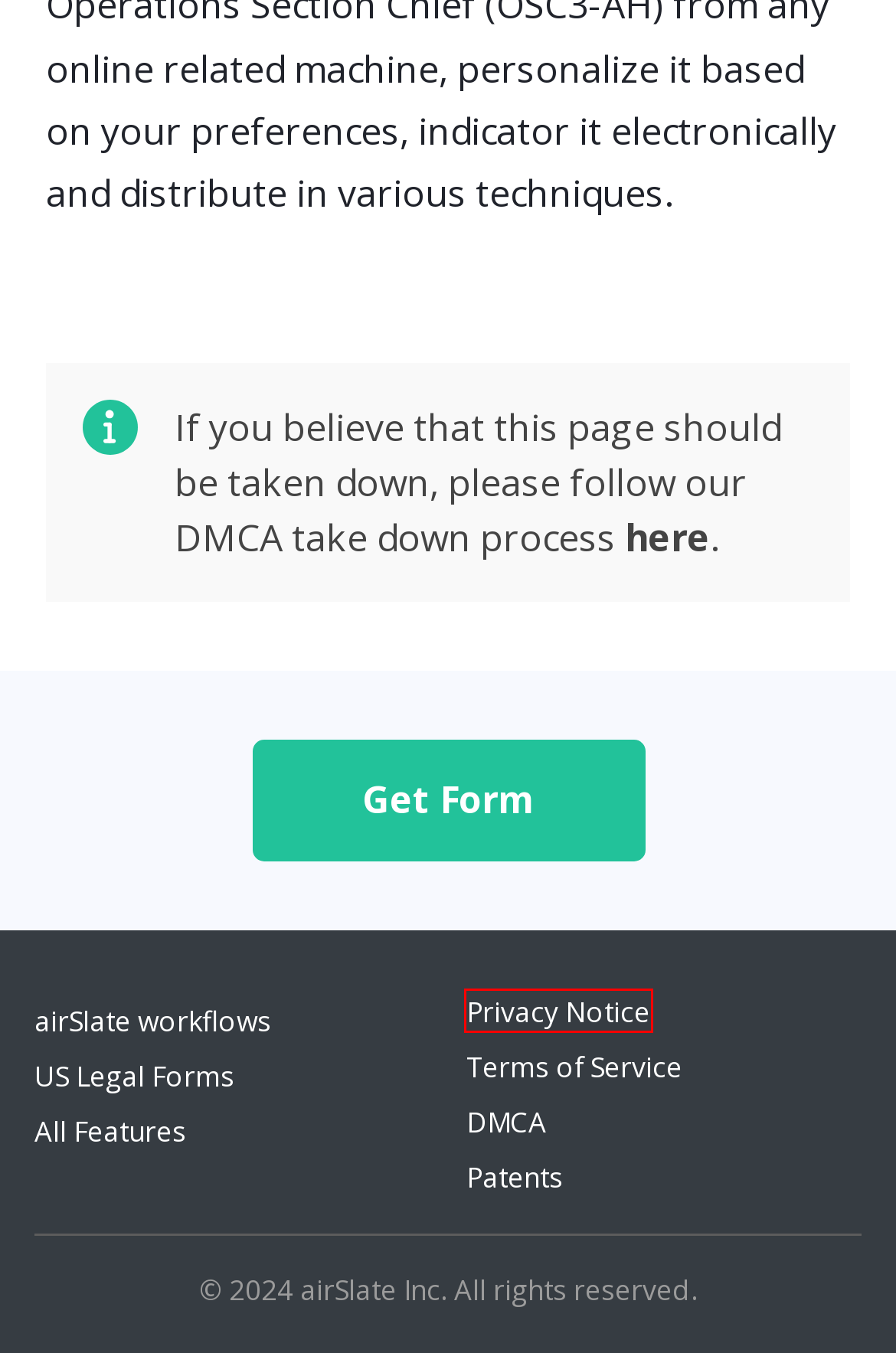Consider the screenshot of a webpage with a red bounding box around an element. Select the webpage description that best corresponds to the new page after clicking the element inside the red bounding box. Here are the candidates:
A. Recaptcha
B. Possible All-Hazards Logistics Section Chief Position Task Book Modifications
C. TERMS OF SERVICE
D. PRIVACY NOTICE
E. PATENTS
F. DMCA
G. 400 1 - Fill Out, Print and Download PDF Template
H. COOKIES

D